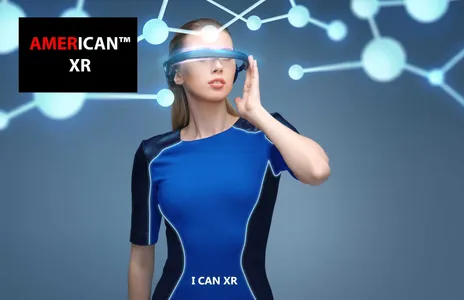Please answer the following question using a single word or phrase: What is the color of the woman's outfit?

Blue